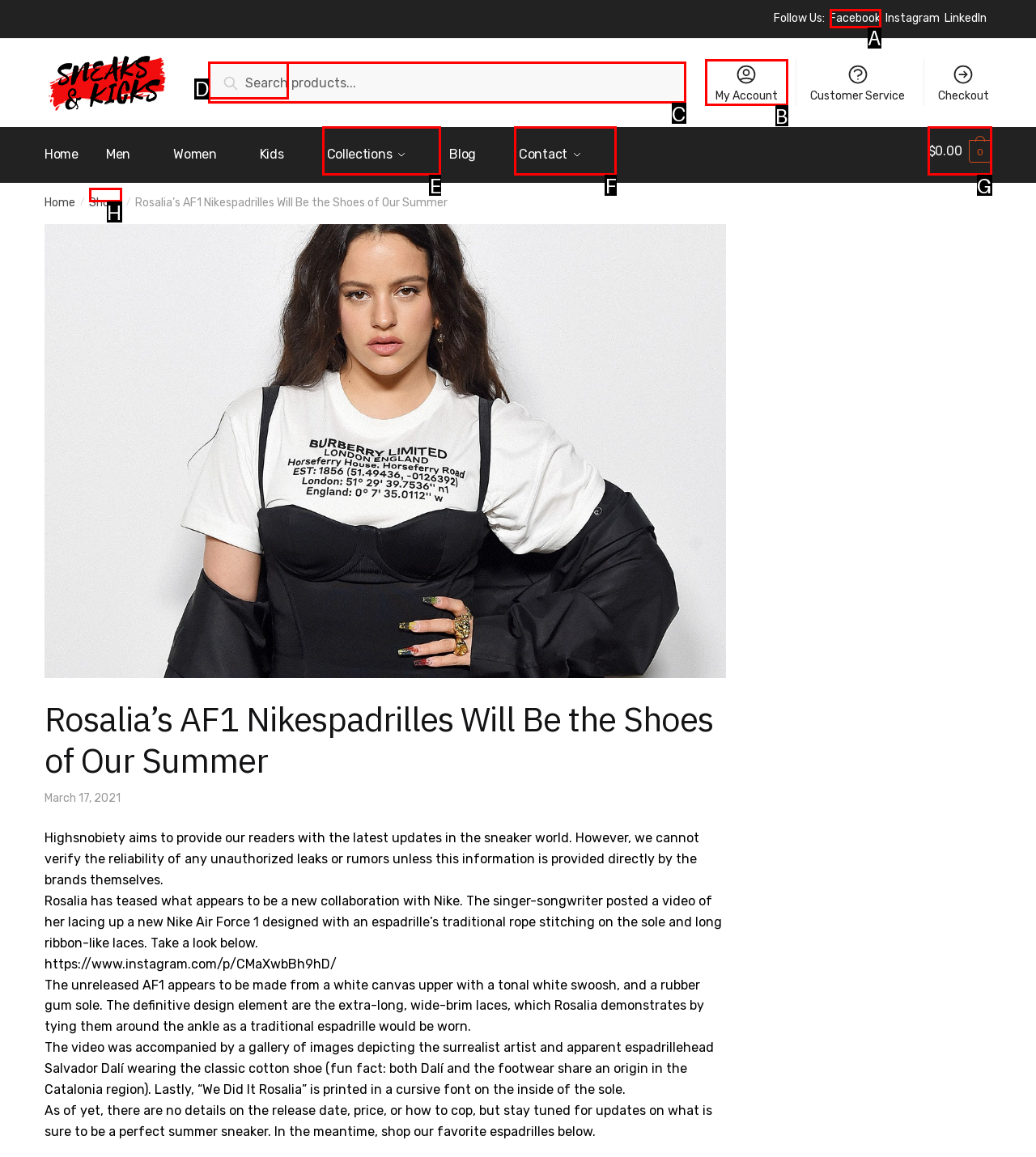Identify the HTML element I need to click to complete this task: Follow Highsnobiety on Facebook Provide the option's letter from the available choices.

A